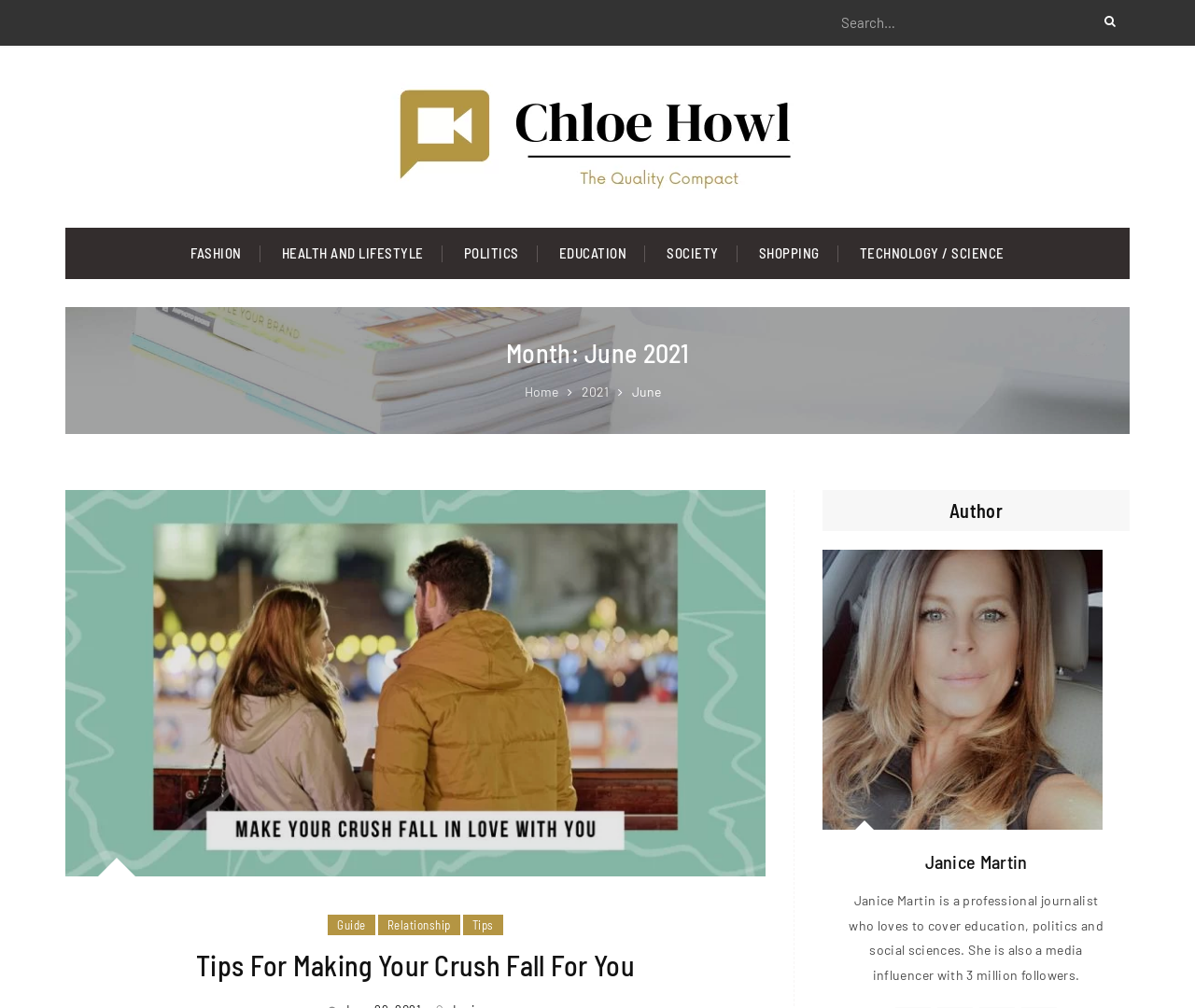Explain the features and main sections of the webpage comprehensively.

This webpage appears to be a blog or article page, with a focus on the author Chloe Howl. At the top, there is a search bar with a magnifying glass icon on the right side, accompanied by the text "Search for:". Below the search bar, there is a large image of Chloe Howl, with a link to her name.

To the left of the image, there are several category links, including "FASHION", "HEALTH AND LIFESTYLE", "POLITICS", "EDUCATION", "SOCIETY", "SHOPPING", and "TECHNOLOGY / SCIENCE". These links are arranged horizontally, taking up about half of the page's width.

Below the category links, there is a heading that reads "Month: June 2021", followed by a navigation section with breadcrumbs, including links to "Home" and "2021", as well as the current month "June". To the right of the breadcrumbs, there is a link with a caret icon, which expands to reveal more links, including "Guide", "Relationship", and "Tips".

The main content of the page appears to be an article titled "Tips For Making Your Crush Fall For You", with a link to the article title. Below the article title, there is a heading that reads "Author", followed by the name "Janice Martin" and a brief bio that describes her as a professional journalist and media influencer.